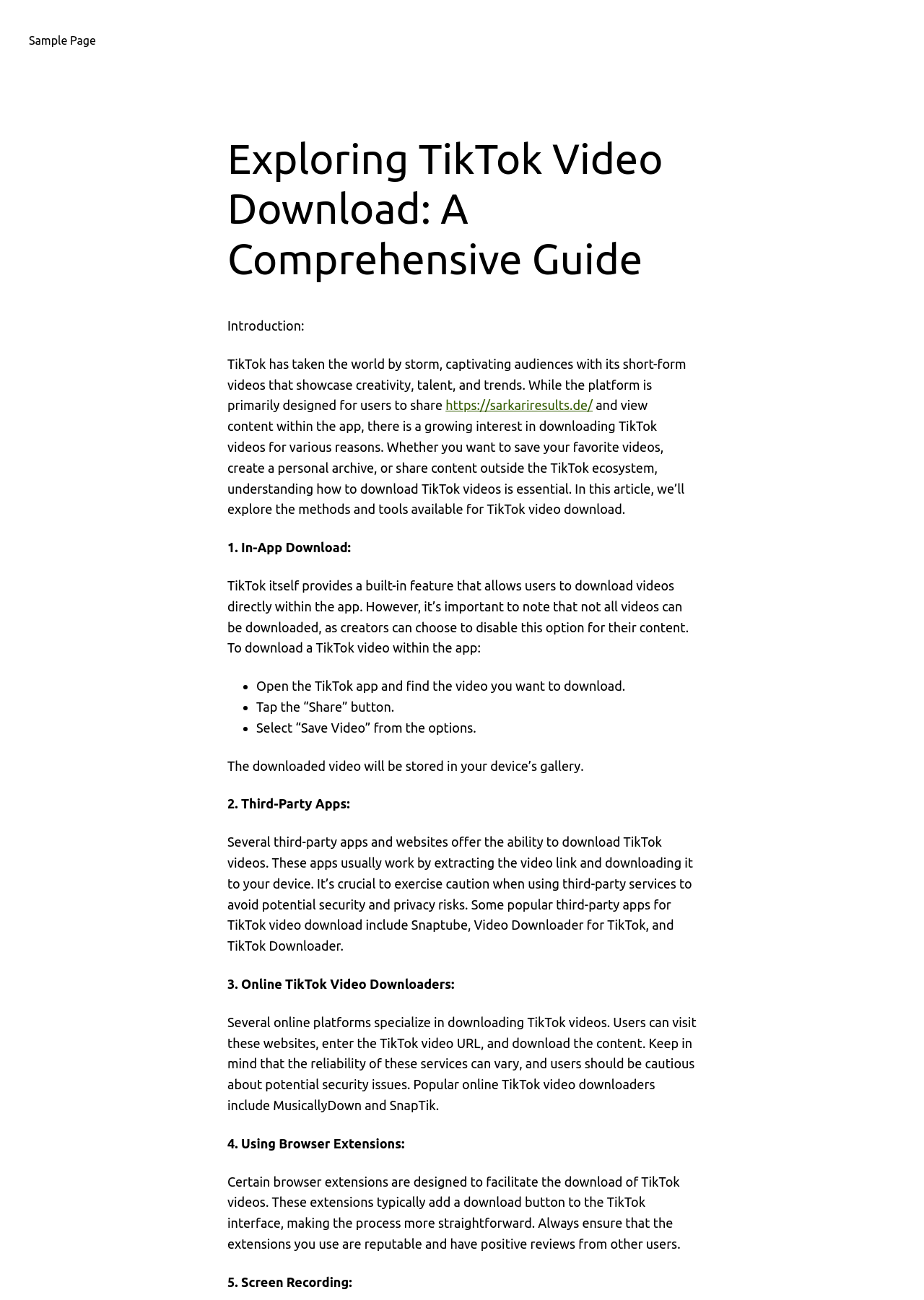Predict the bounding box for the UI component with the following description: "https://sarkariresults.de/".

[0.482, 0.306, 0.641, 0.317]